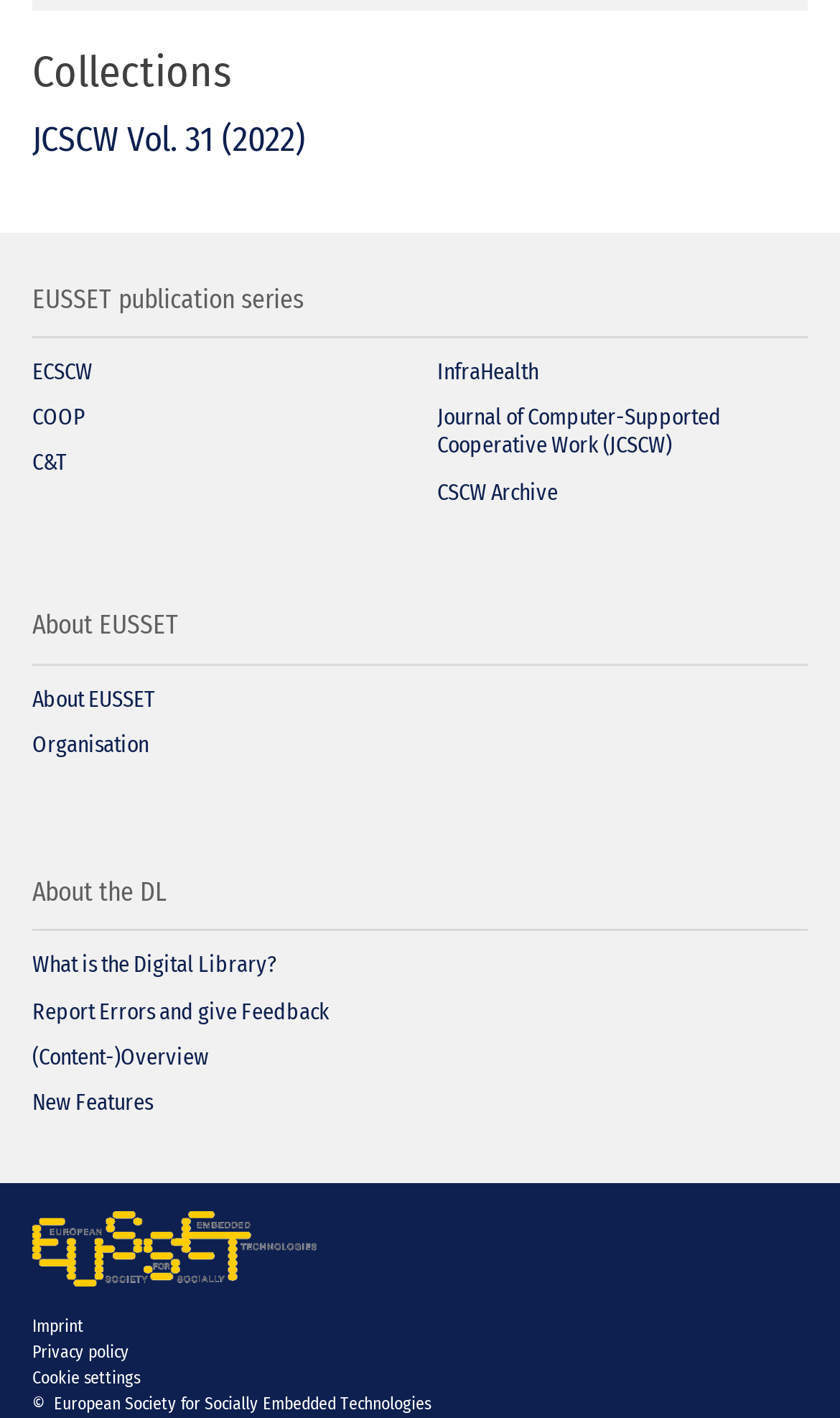Identify the bounding box coordinates of the area that should be clicked in order to complete the given instruction: "Go to the 'About EUSSET' page". The bounding box coordinates should be four float numbers between 0 and 1, i.e., [left, top, right, bottom].

[0.038, 0.483, 0.185, 0.502]